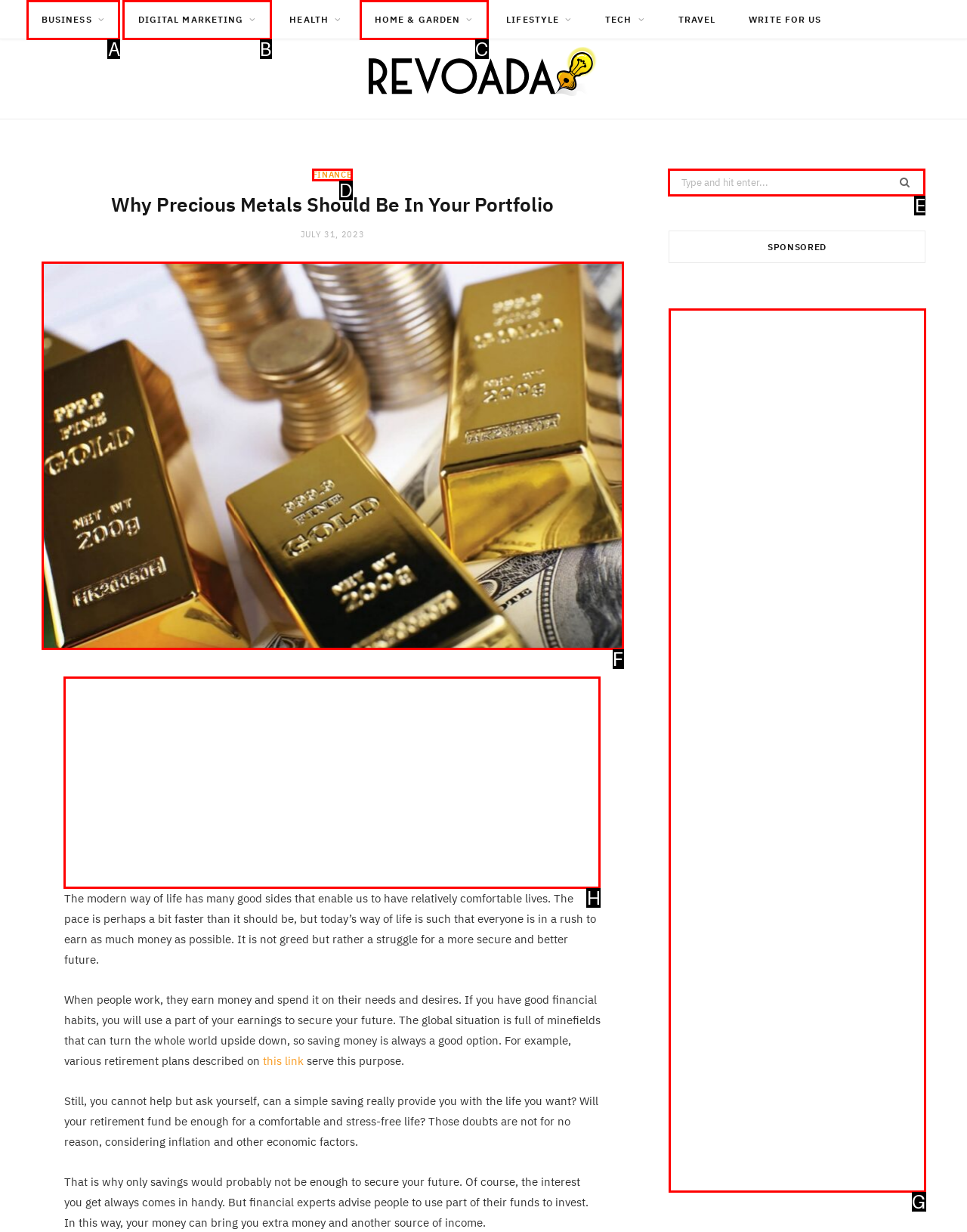Specify which HTML element I should click to complete this instruction: Search for something Answer with the letter of the relevant option.

E